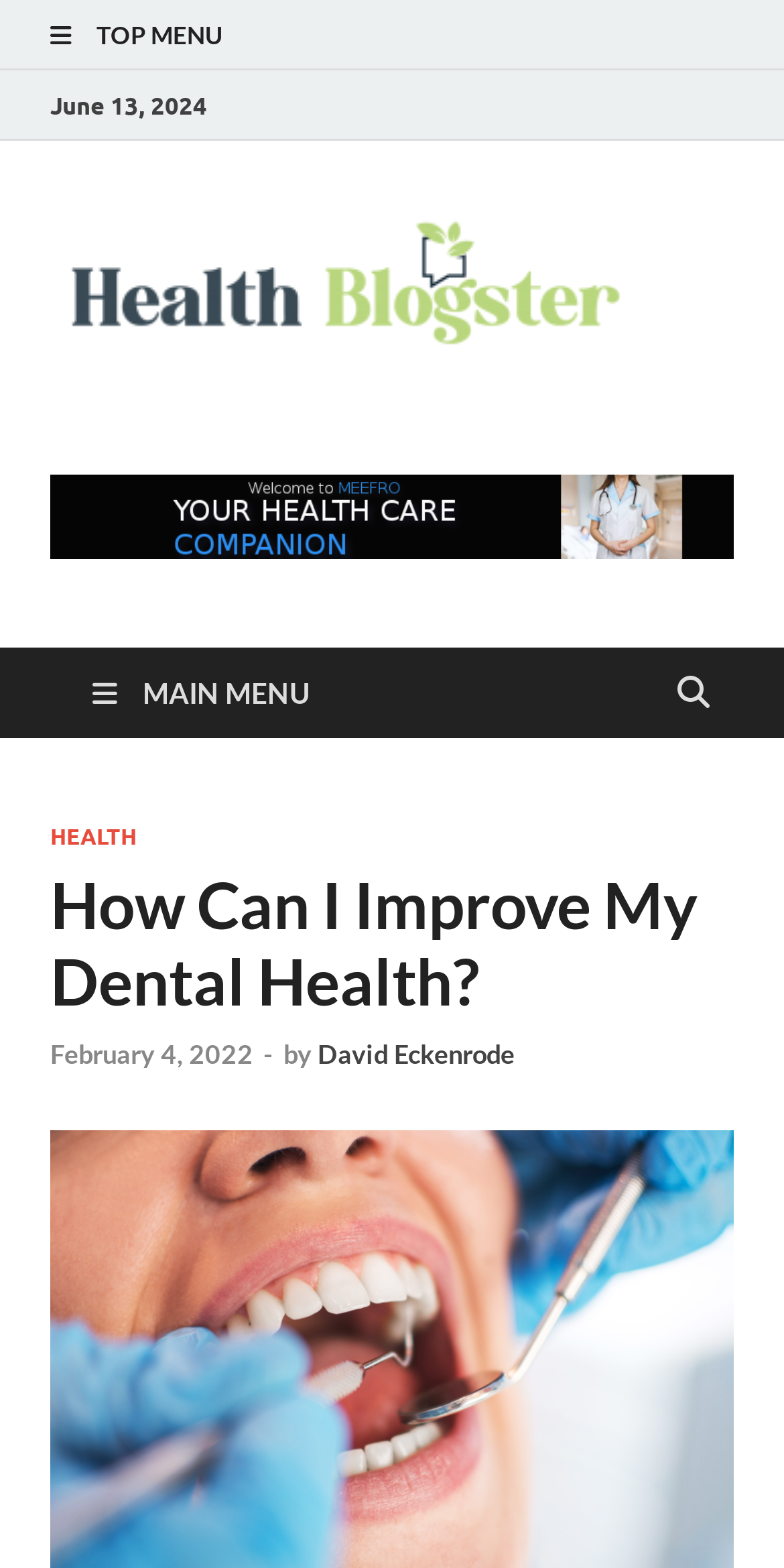Find the bounding box coordinates for the HTML element described as: "David Eckenrode". The coordinates should consist of four float values between 0 and 1, i.e., [left, top, right, bottom].

[0.405, 0.662, 0.656, 0.682]